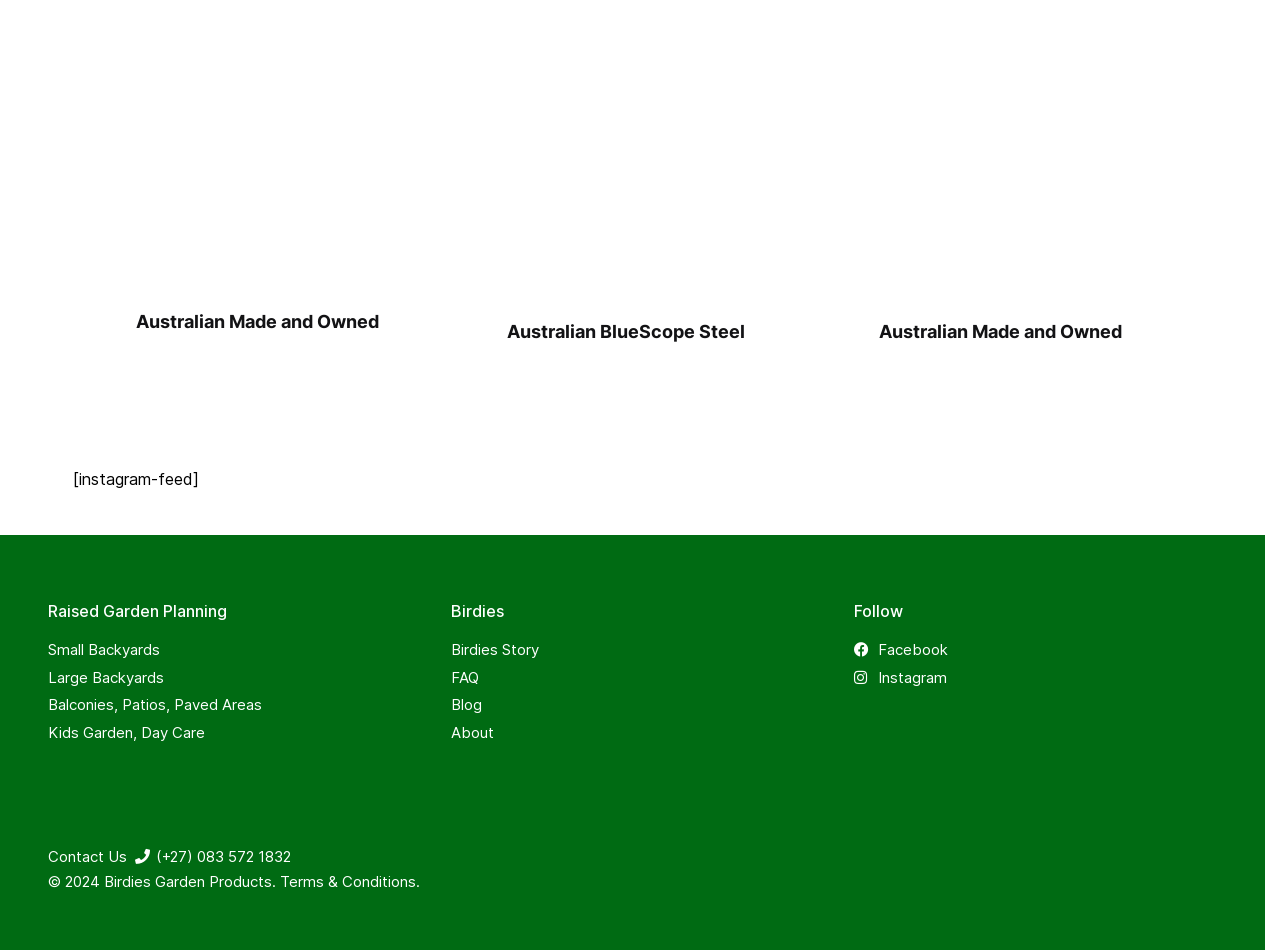Please answer the following question using a single word or phrase: 
What is the category for garden planning?

Raised Garden Planning